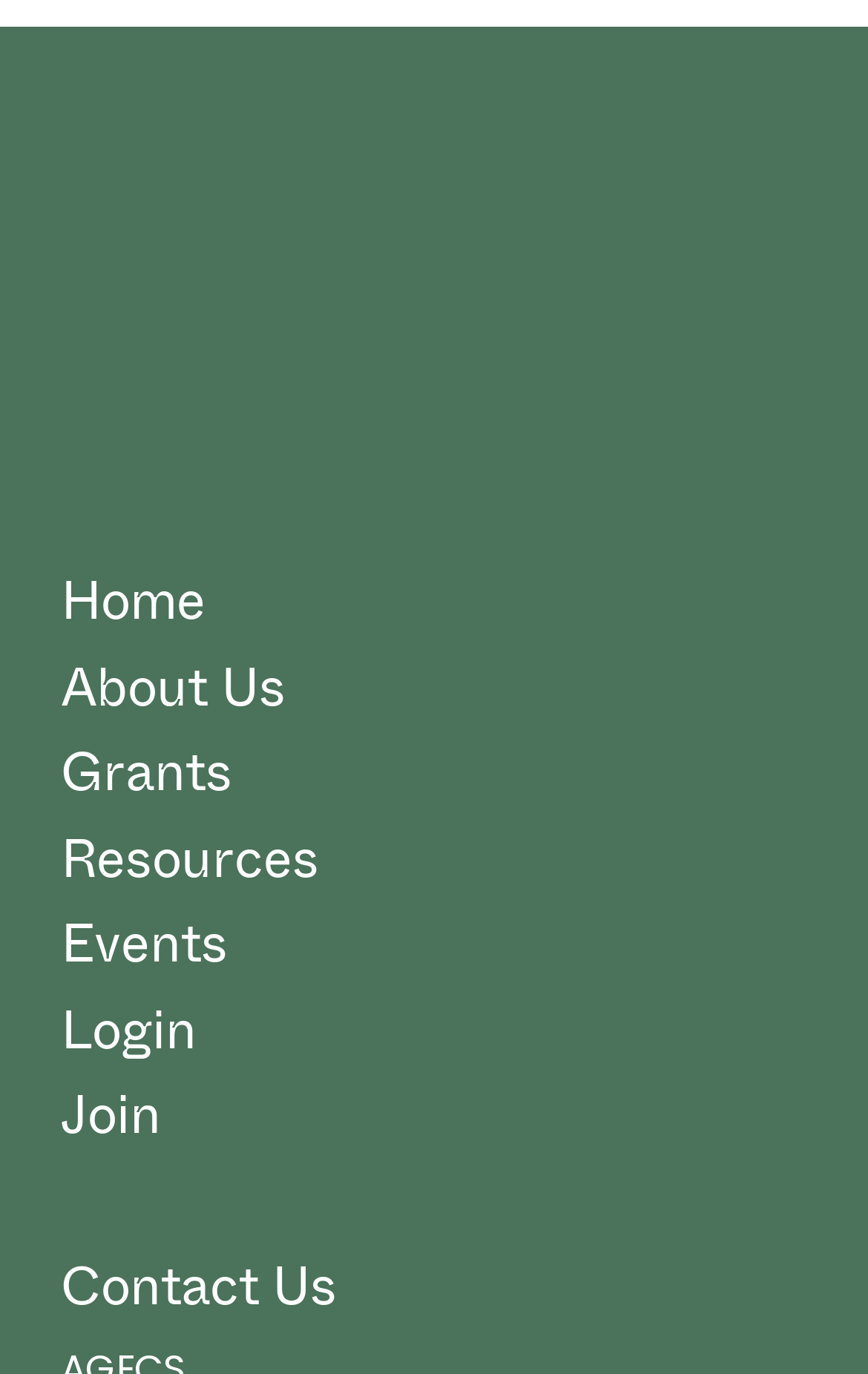Using floating point numbers between 0 and 1, provide the bounding box coordinates in the format (top-left x, top-left y, bottom-right x, bottom-right y). Locate the UI element described here: About Us

[0.07, 0.473, 0.329, 0.528]